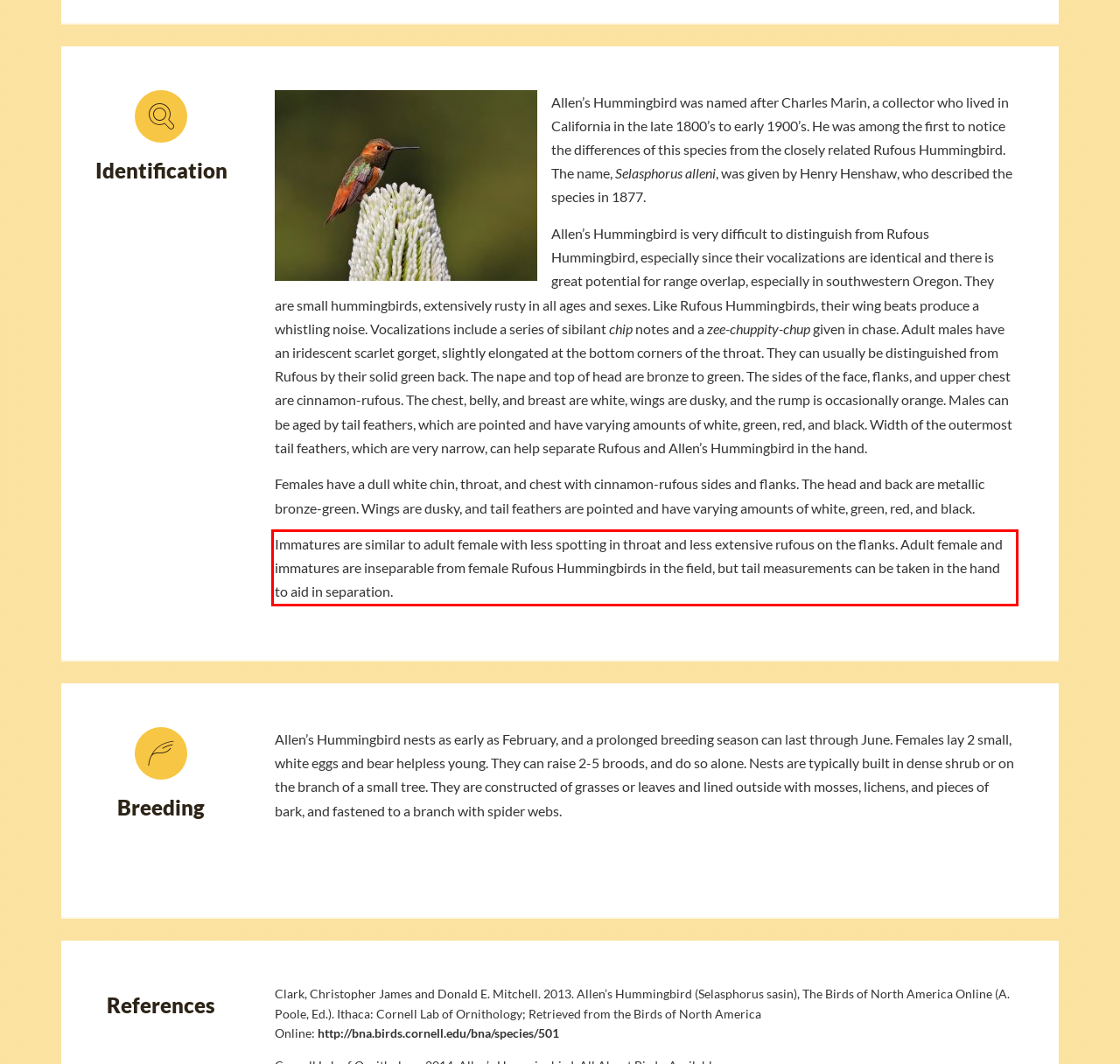Review the screenshot of the webpage and recognize the text inside the red rectangle bounding box. Provide the extracted text content.

Immatures are similar to adult female with less spotting in throat and less extensive rufous on the flanks. Adult female and immatures are inseparable from female Rufous Hummingbirds in the field, but tail measurements can be taken in the hand to aid in separation.